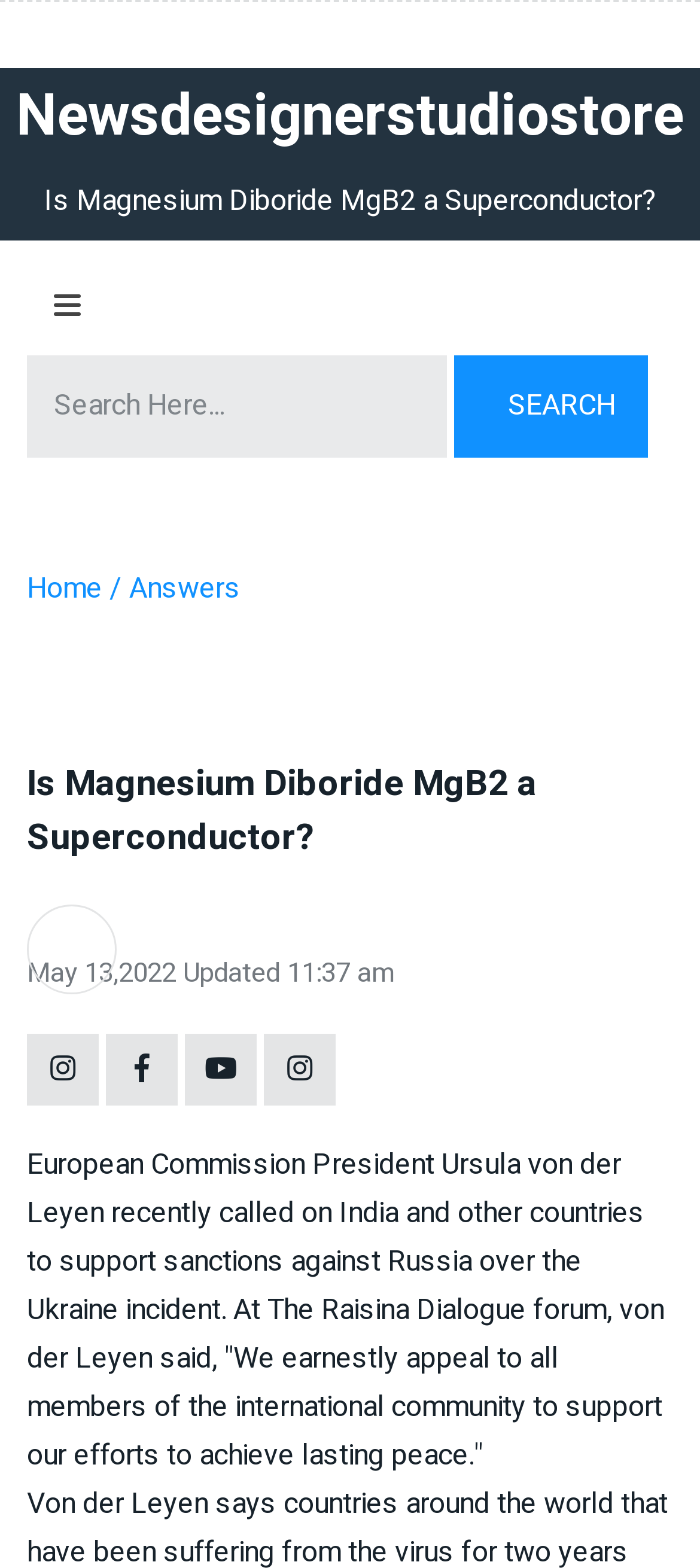Please find the top heading of the webpage and generate its text.

Is Magnesium Diboride MgB2 a Superconductor?